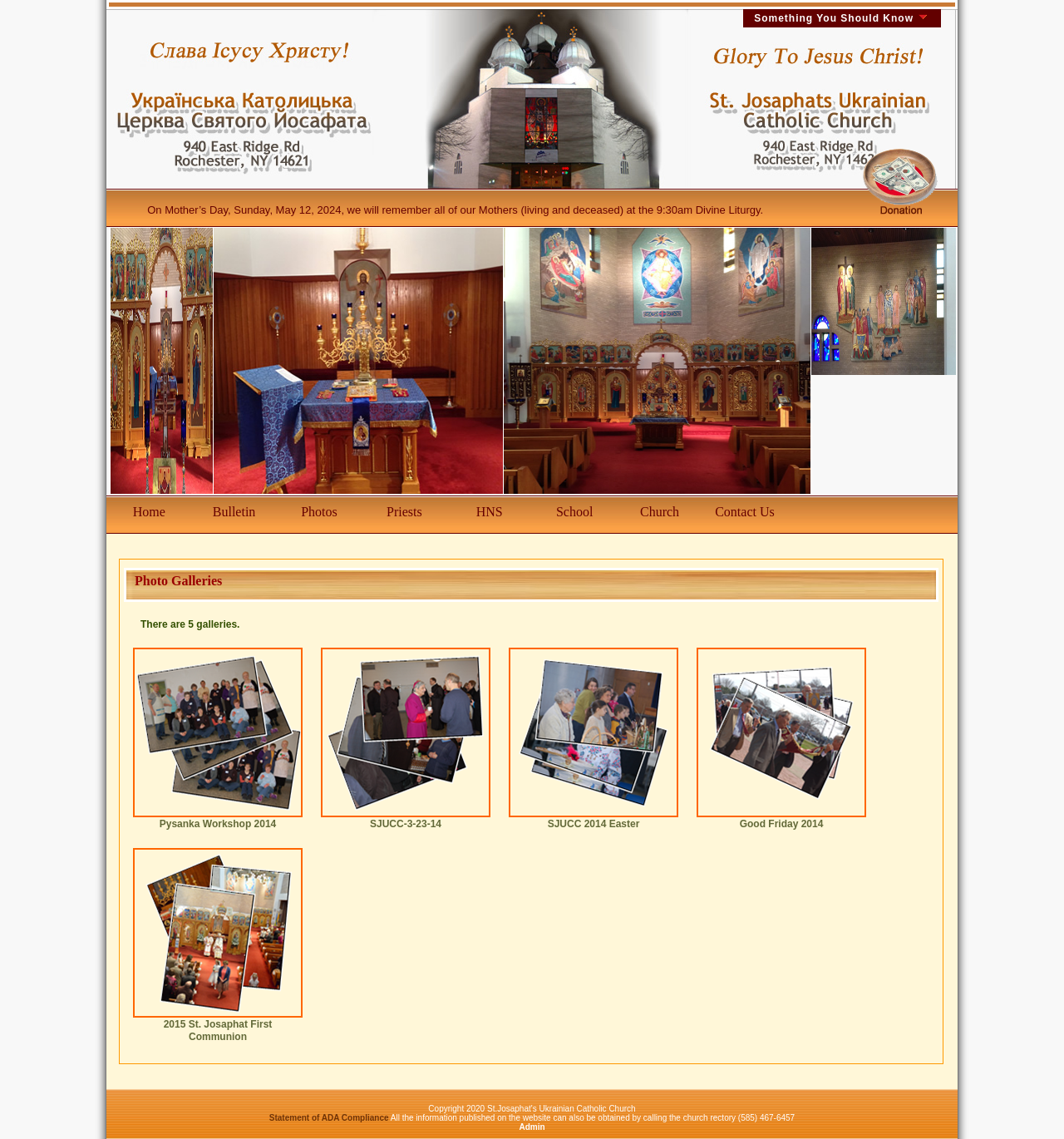Give an extensive and precise description of the webpage.

The webpage is about St. Josaphat's Church, a Ukrainian Catholic Church in Rochester, New York, serving the Ukrainian community. 

At the top of the page, there is a heading "Schedule of Divine Liturgies" followed by a table with four rows, each containing information about the liturgies, including the day, time, and language. 

To the left of the liturgy schedule, there is a section titled "Something you should know" with several rows of information, including details about confessions, baptisms, marriage, religious education, ministry to the sick, Sunday bulletin deadlines, new parishioners, and bequests. 

Below the liturgy schedule, there are several images of the church's interior. 

On the right side of the page, there are links to various sections of the website, including "Home", "Bulletin", "Photos", "Priests", "HNS", "School", "Church", and "Contact Us". 

Further down the page, there is a section titled "Photo Galleries" with five galleries, each containing images from different events, including a Pysanka Workshop, Easter celebrations, and First Communion. 

At the very bottom of the page, there is a link to a statement of ADA compliance.